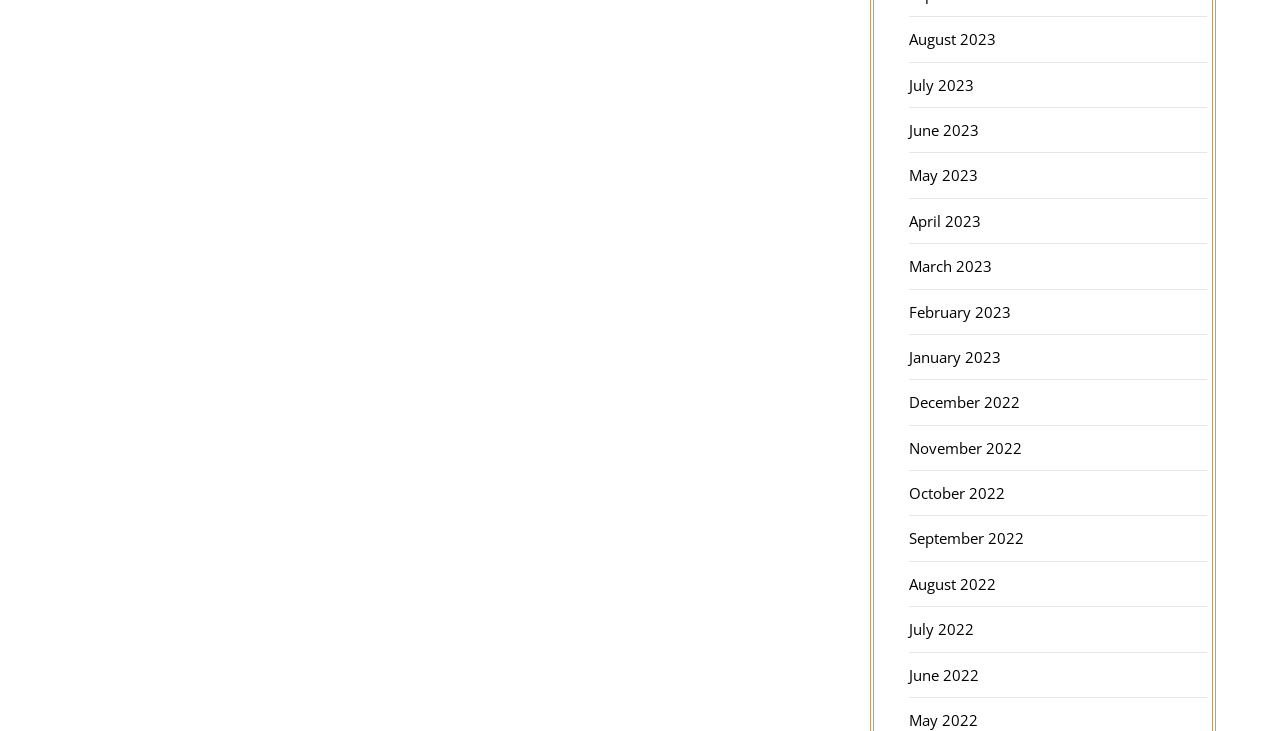Identify the bounding box coordinates of the part that should be clicked to carry out this instruction: "access June 2023".

[0.71, 0.164, 0.765, 0.192]